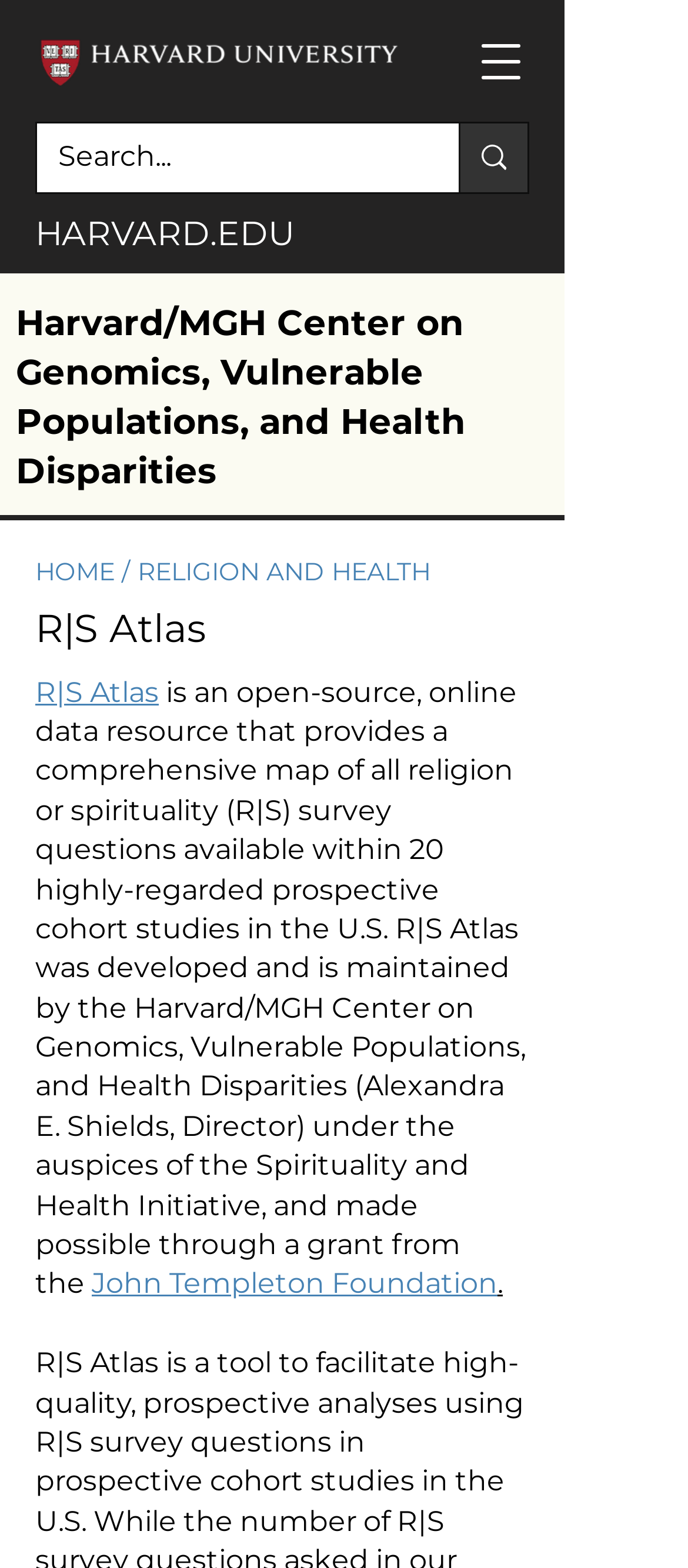Write an extensive caption that covers every aspect of the webpage.

The webpage is about the R|S ATLAS, a comprehensive online data resource for religion or spirituality survey questions. At the top, there is a heading that reads "Harvard/MGH Center on Genomics, Vulnerable Populations, and Health Disparities", which is also a link. Below this heading, there is a button to open a navigation menu on the top right corner.

On the top left, there is an image of the Harvard University logo. Next to it, there is a search bar with a search button and a magnifying glass icon. The search bar is accompanied by a text that reads "Search...".

Below the search bar, there are several links and text elements. The first link reads "HARVARD.EDU", followed by a link to the "HOME" page. Then, there is a static text that reads "RELIGION AND HEALTH", followed by a link to the "R|S Atlas" page. Below this, there is a descriptive text that explains what the R|S Atlas is, including its purpose and the organization that developed and maintains it.

At the bottom of the page, there is a link to the "John Templeton Foundation", which is the organization that provided the grant for the R|S Atlas project.